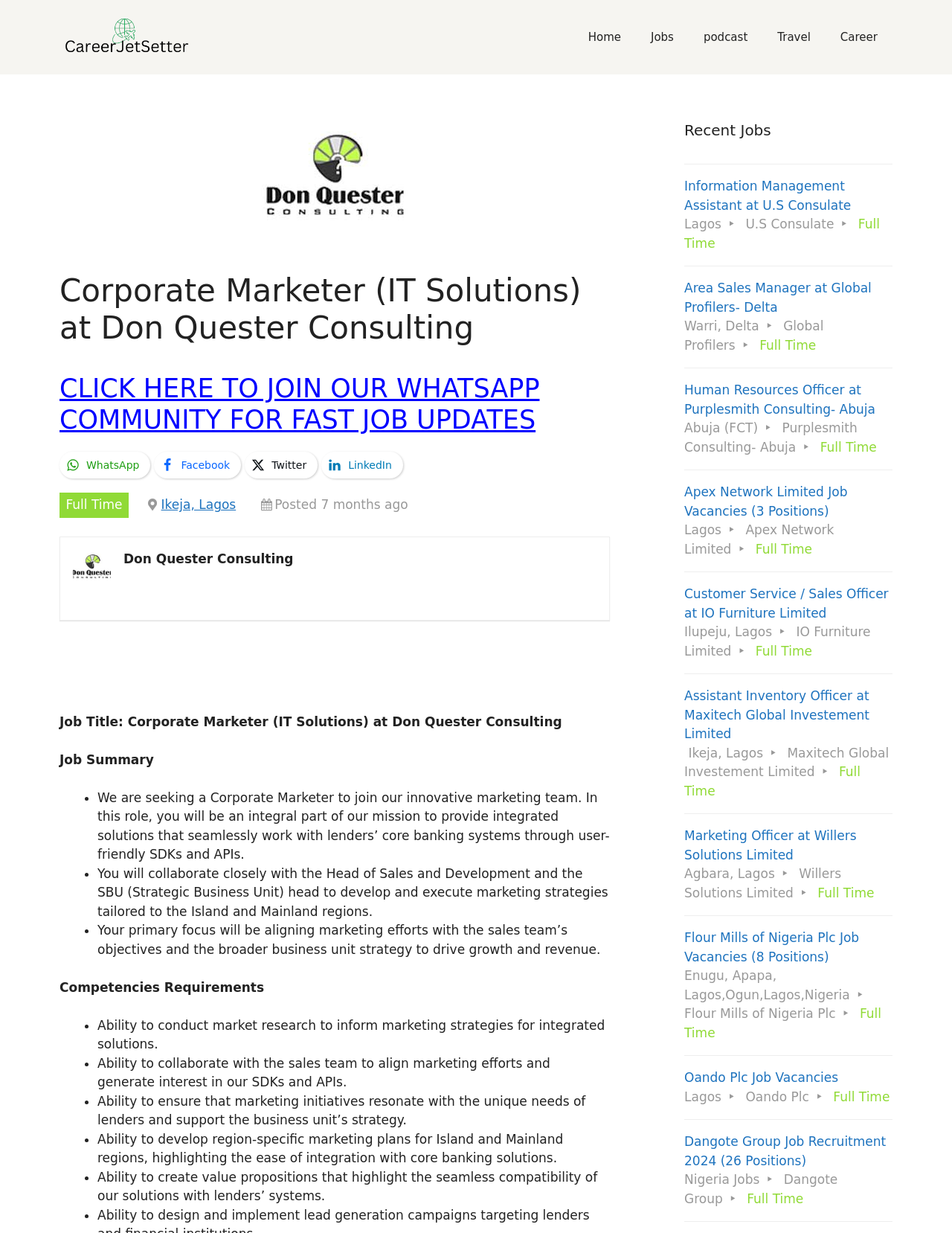Locate and extract the text of the main heading on the webpage.

Corporate Marketer (IT Solutions) at Don Quester Consulting